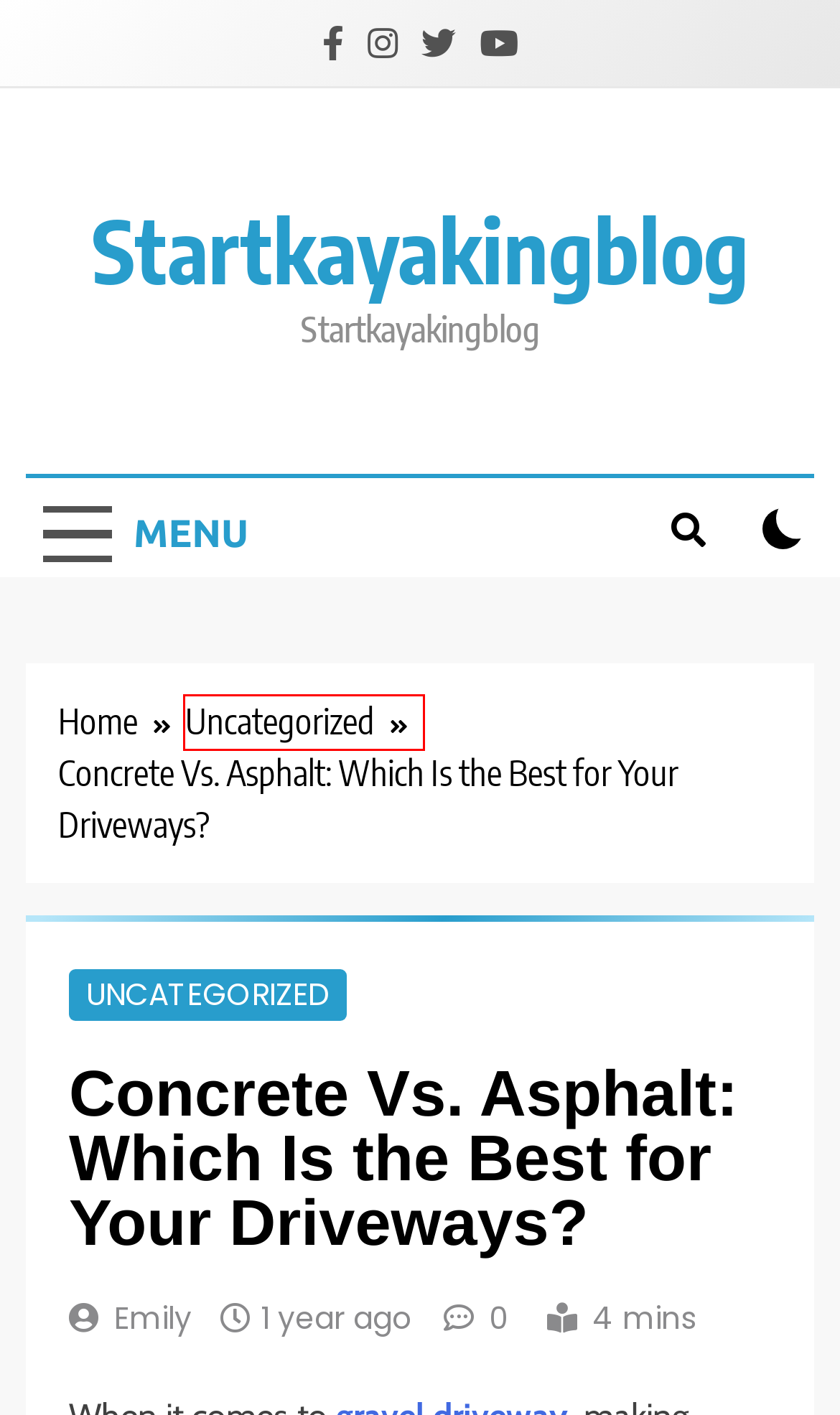Given a screenshot of a webpage with a red bounding box, please pick the webpage description that best fits the new webpage after clicking the element inside the bounding box. Here are the candidates:
A. Startkayakingblog - Startkayakingblog
B. Taktik Bermain Zeusx5000 yang Ampuh Bersama ZOG909
 – My Store
C. Emily, Author at Startkayakingblog
D. Uncategorized Archives - Startkayakingblog
E. 24-Hour Towing Service & Roadside Assistance in Newark, NJ
F. TOTO88 : Situs Togel Terbesar Indonesia 2024 🏆️
G. Buy The Best Rolex Submariner Replica In United Luxury
H. WadahTogel : Daftar Slot Gacor Hari Ini 🚀 Terbaru Pasti Maxwin di Tahun 2024

D